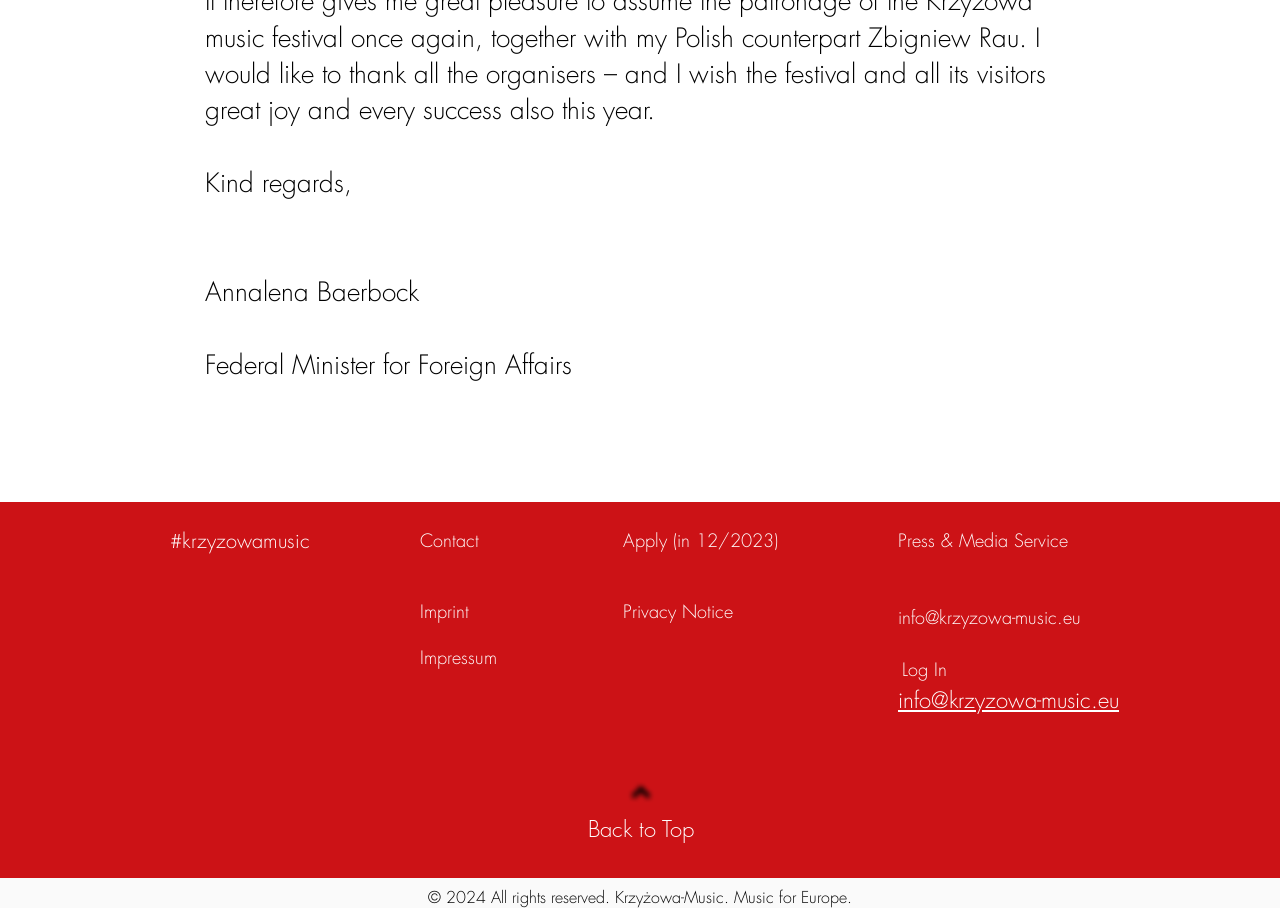Please specify the bounding box coordinates of the clickable region necessary for completing the following instruction: "Click Back to Top". The coordinates must consist of four float numbers between 0 and 1, i.e., [left, top, right, bottom].

[0.459, 0.897, 0.542, 0.93]